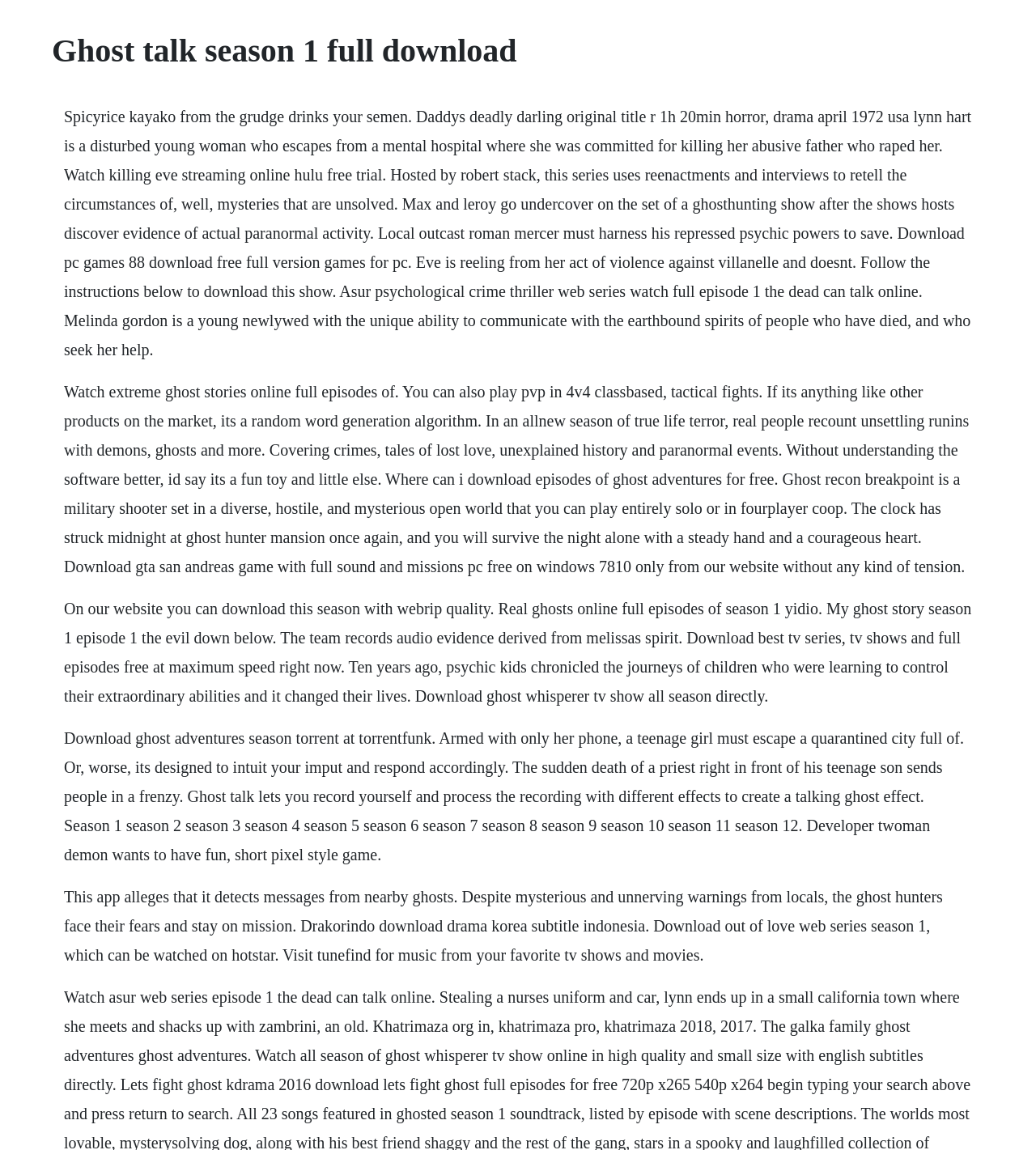Determine the title of the webpage and give its text content.

Ghost talk season 1 full download